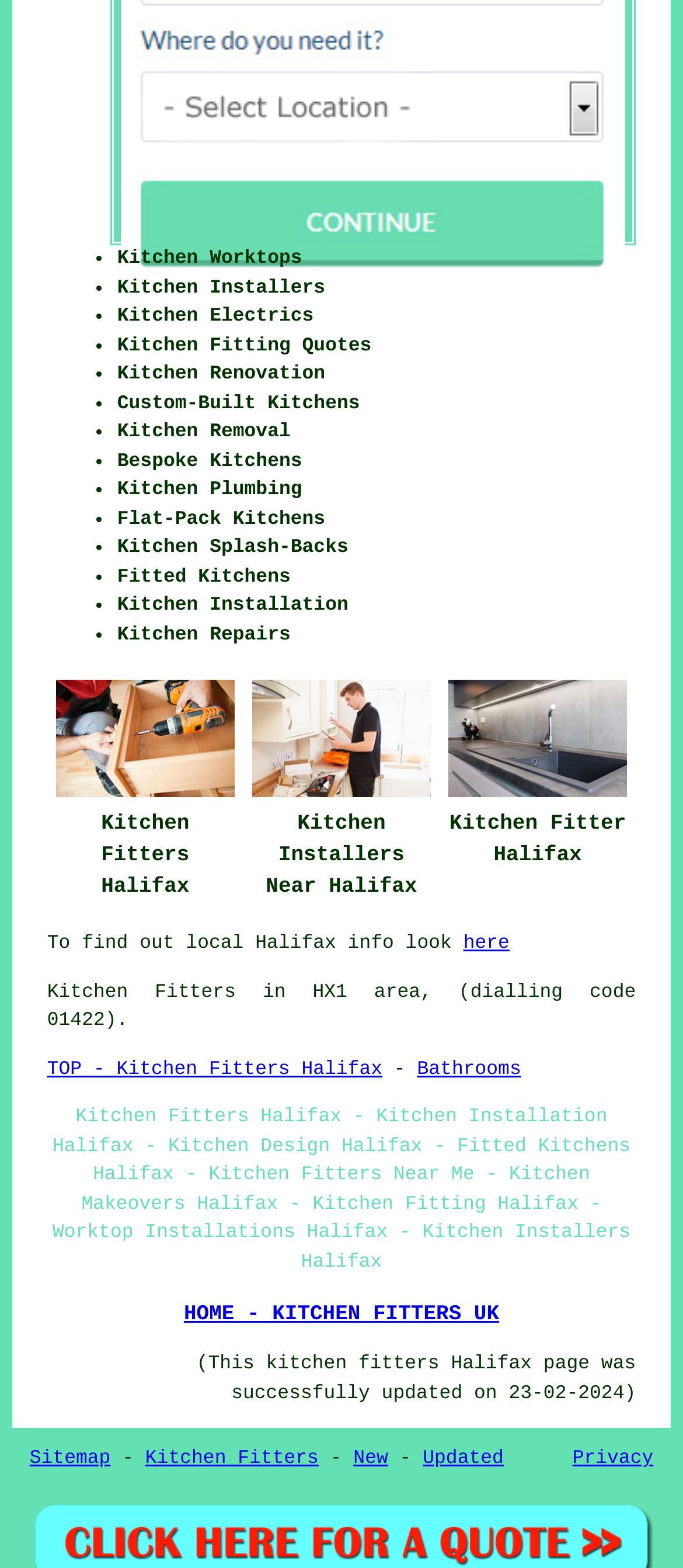Provide a short answer to the following question with just one word or phrase: How many images are on this webpage?

3